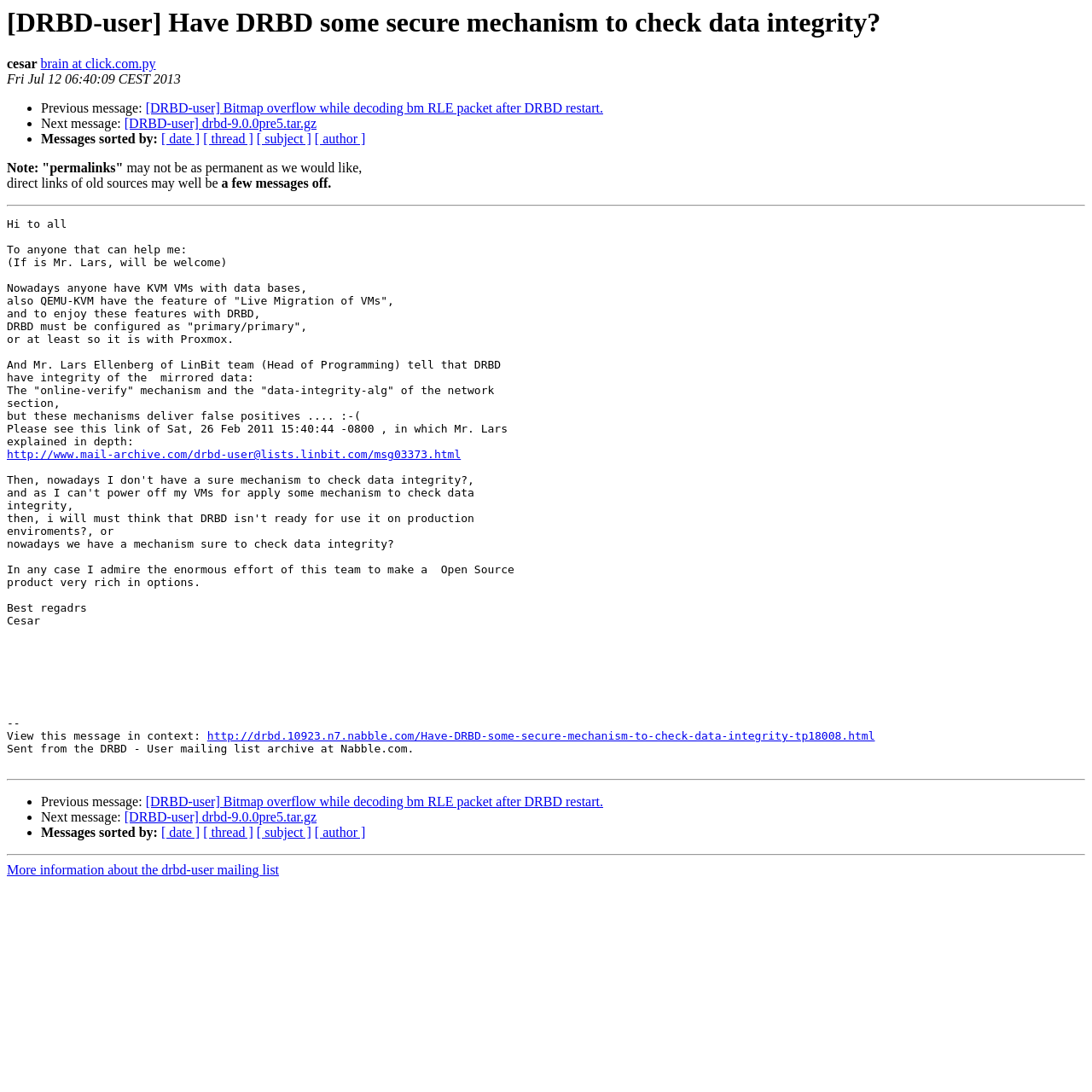What is the purpose of the 'online-verify' mechanism?
Provide an in-depth answer to the question, covering all aspects.

The purpose of the 'online-verify' mechanism is related to data integrity, which is mentioned in the StaticText element with bounding box coordinates [0.006, 0.2, 0.465, 0.41].